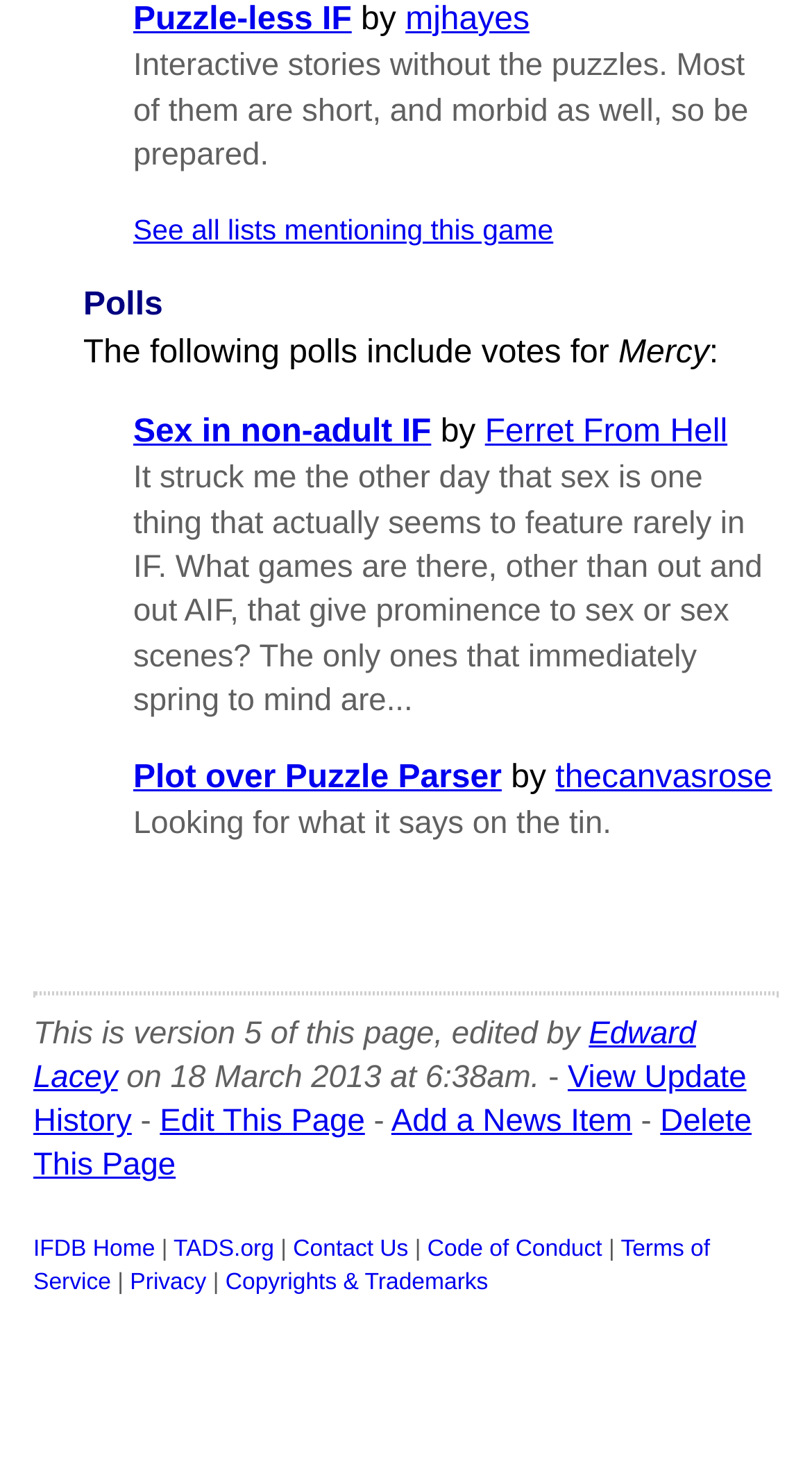Please answer the following query using a single word or phrase: 
What is the topic of the 'Sex in non-adult IF' link?

Sex in IF